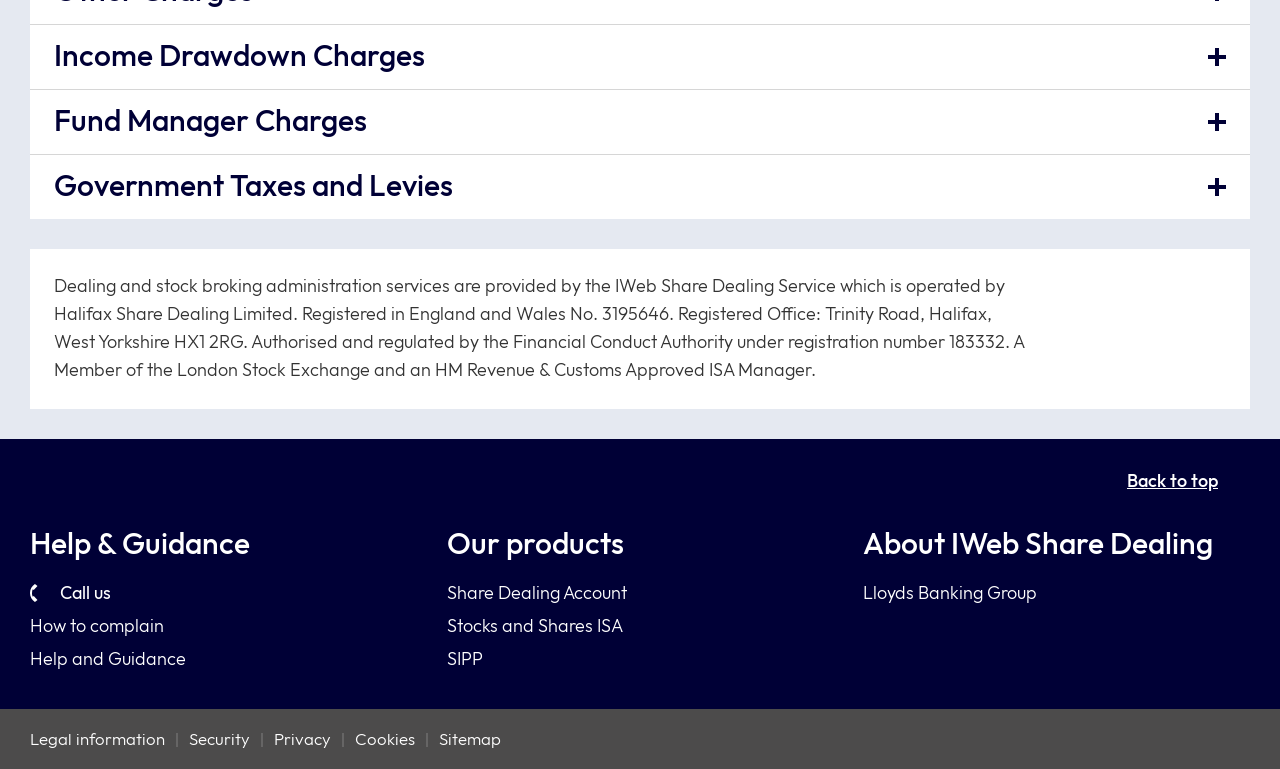What is the purpose of the 'Back to top' button?
Please provide a single word or phrase as your answer based on the screenshot.

To scroll to the top of the page